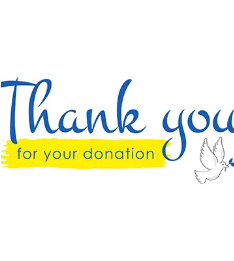What is the purpose of this image?
Use the image to answer the question with a single word or phrase.

To express gratitude